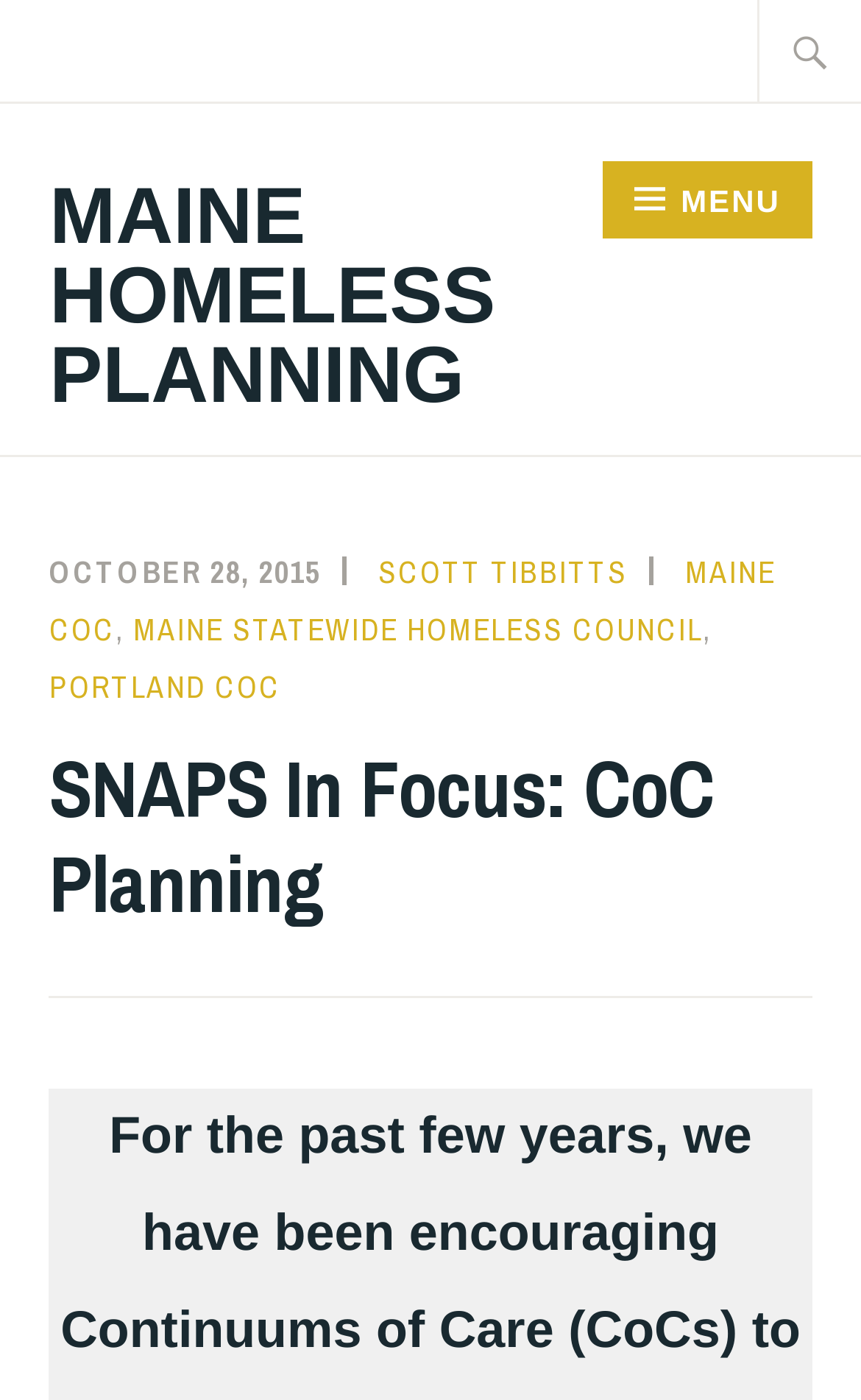Provide your answer in a single word or phrase: 
Who is the author of the webpage content?

Scott Tibbitts